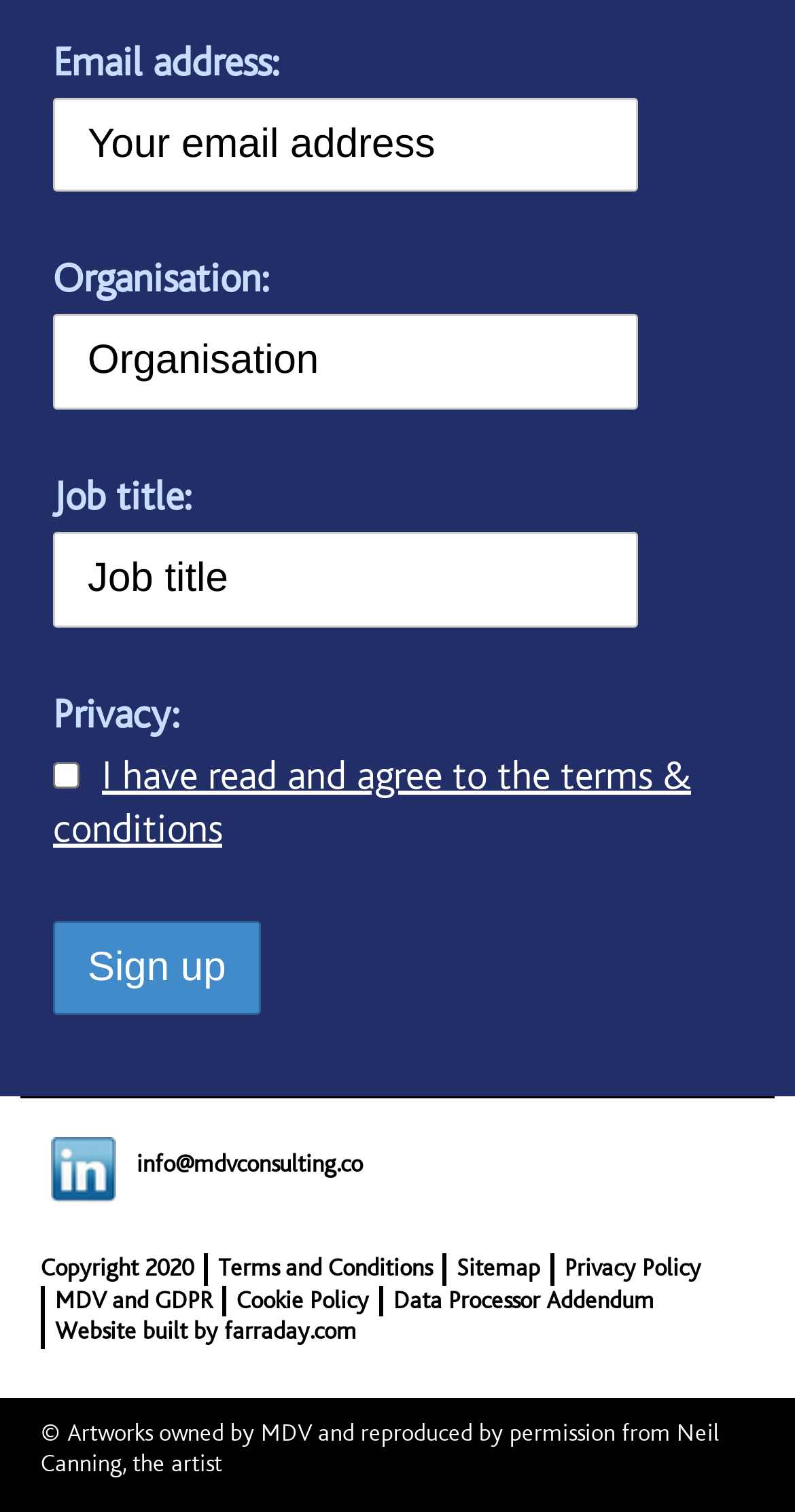Find and specify the bounding box coordinates that correspond to the clickable region for the instruction: "Click on 'More information on transIDs and relevant transID flags'".

None